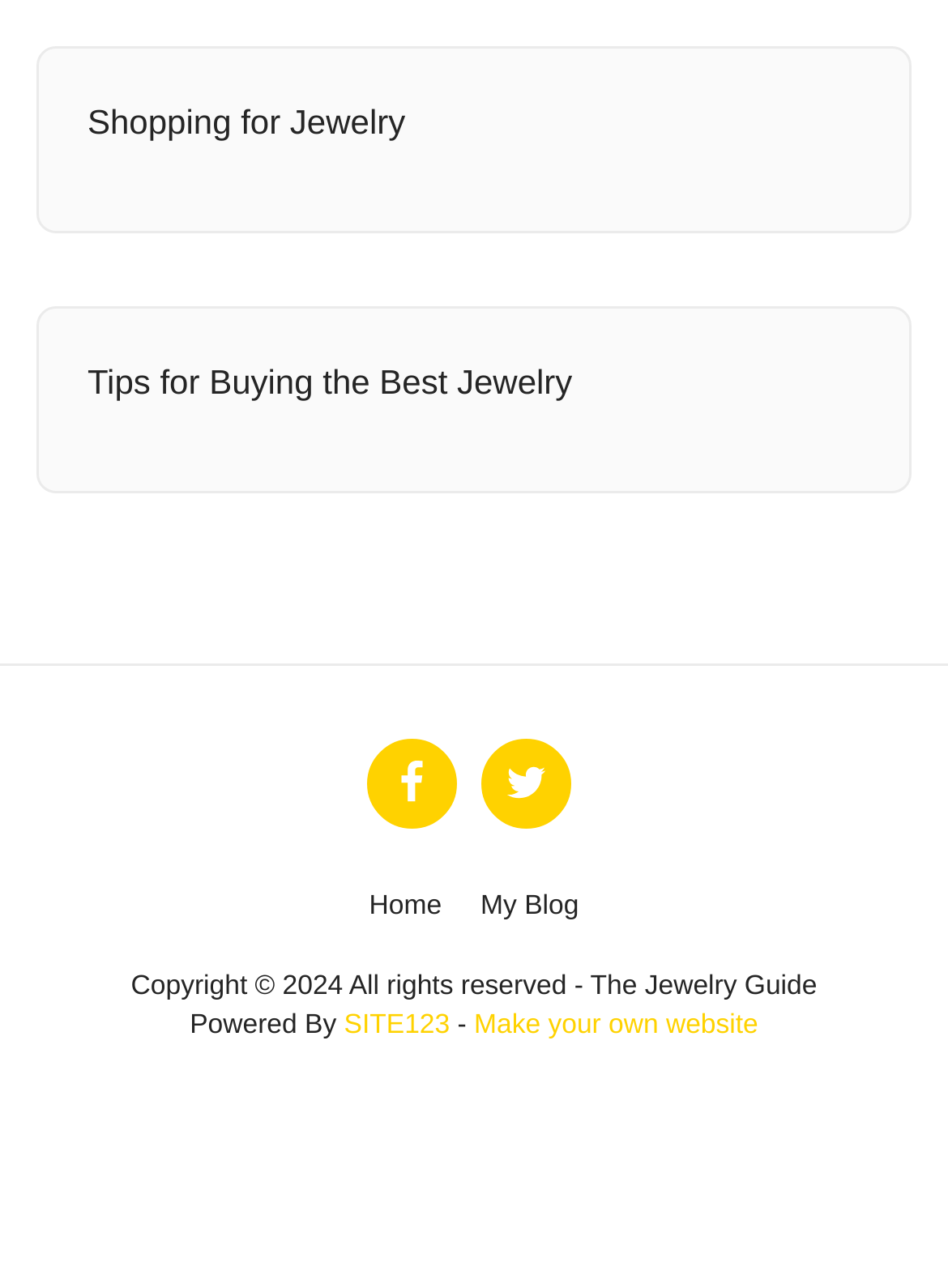What is the name of the website?
Using the screenshot, give a one-word or short phrase answer.

The Jewelry Guide